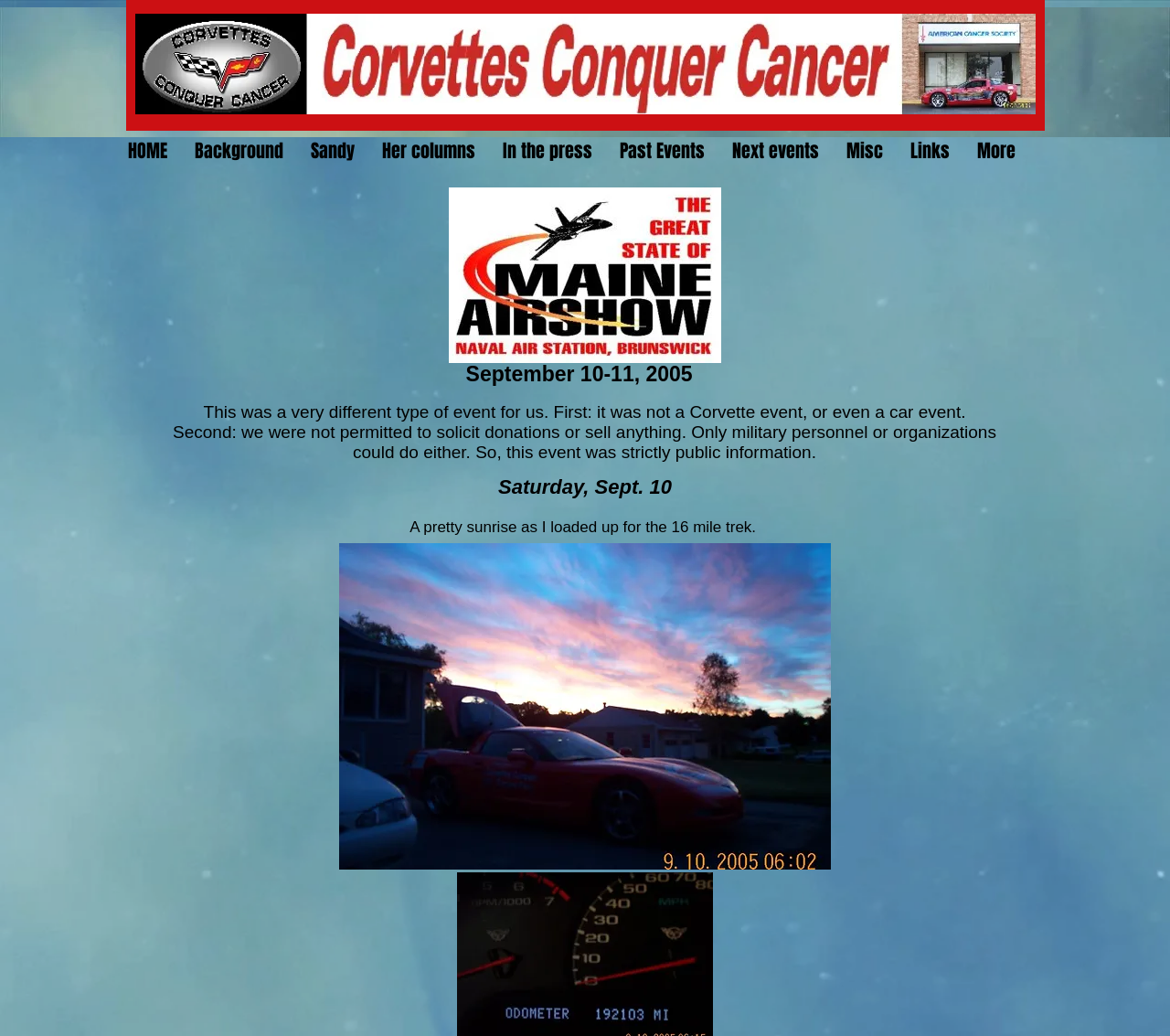Find the bounding box coordinates of the area to click in order to follow the instruction: "view background information".

[0.155, 0.125, 0.254, 0.167]